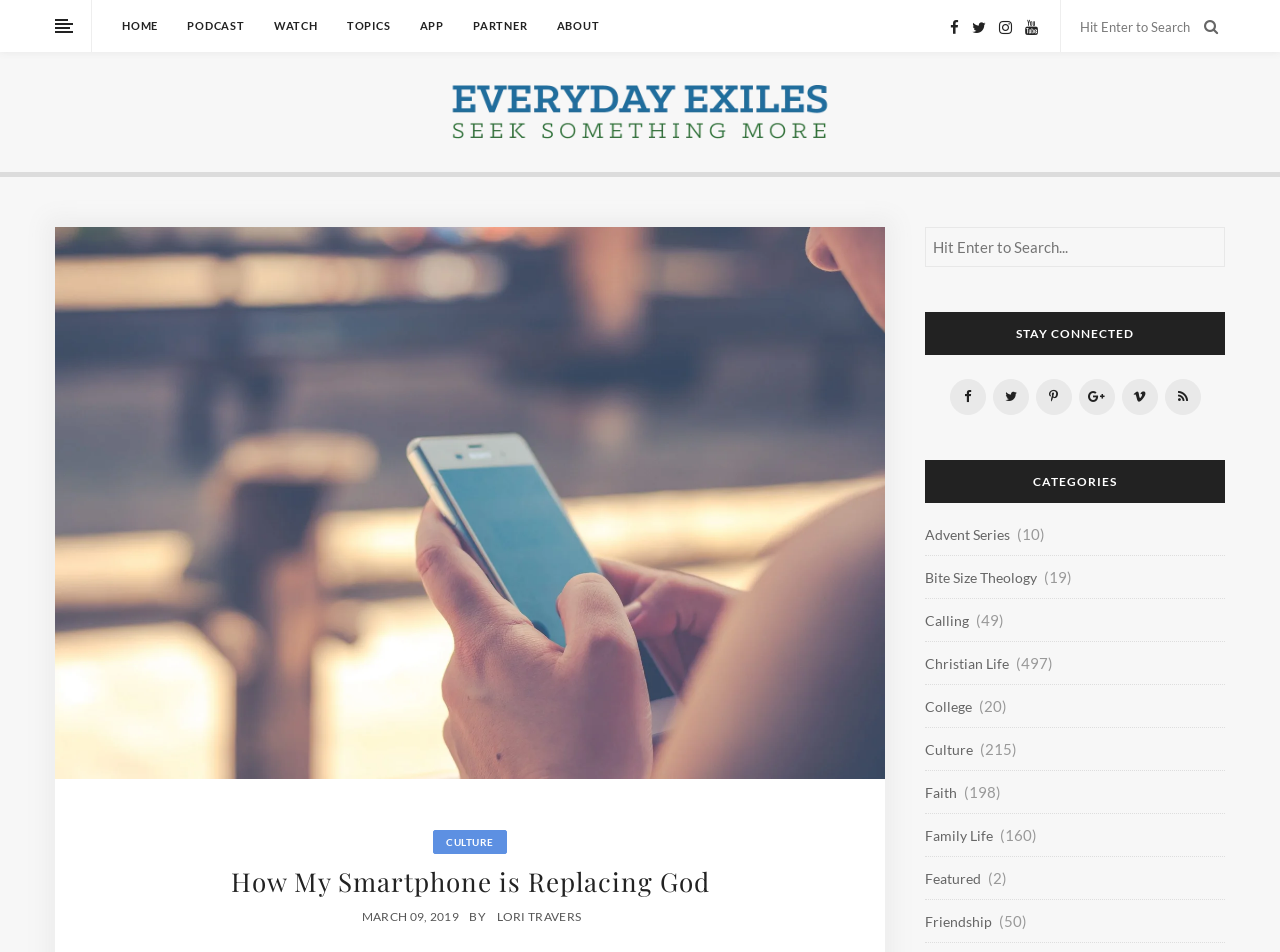Provide the bounding box coordinates for the area that should be clicked to complete the instruction: "Visit the ABOUT page".

[0.435, 0.017, 0.468, 0.038]